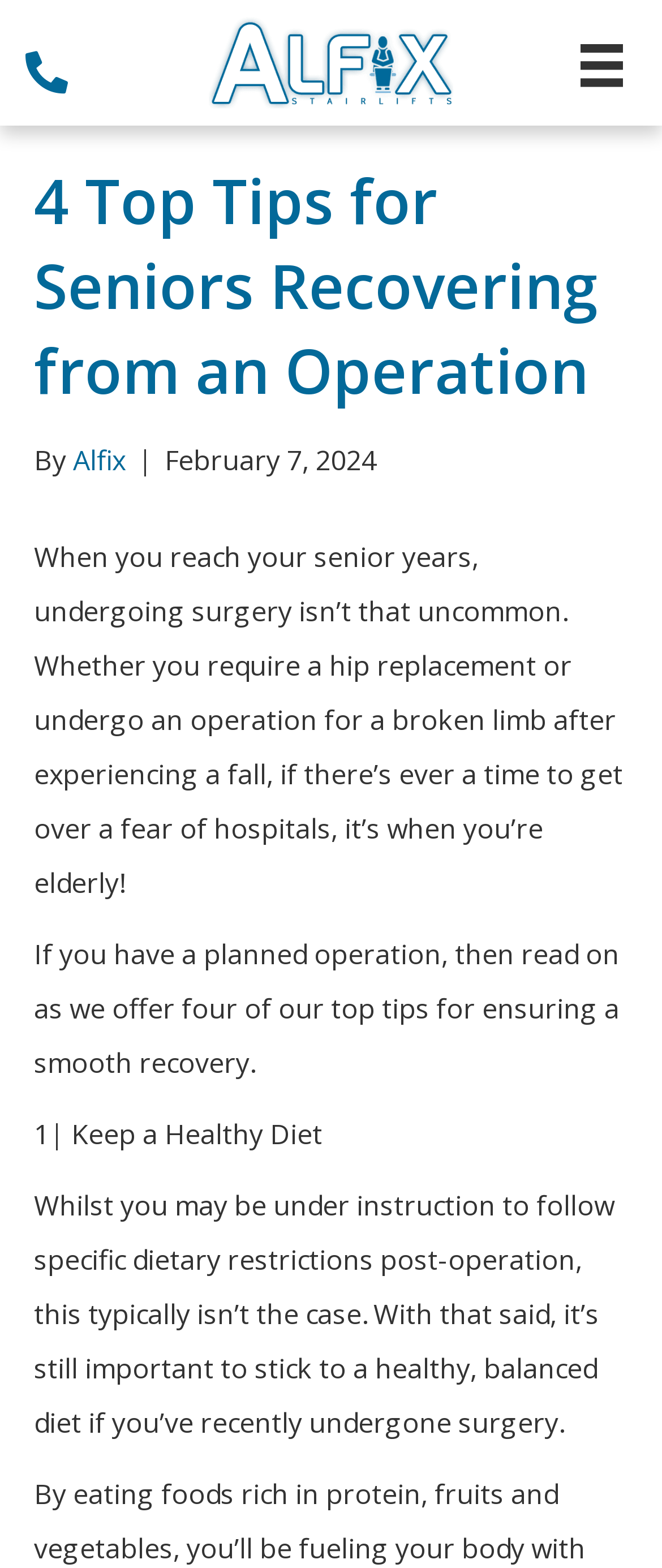Convey a detailed summary of the webpage, mentioning all key elements.

The webpage appears to be a blog post from Alfix, a stairlifts company, offering advice on recovering from surgery, specifically targeted at seniors. At the top left corner, there is a small icon, and next to it, the company's logo is displayed. On the top right corner, a menu toggle button is present.

The main content of the webpage is divided into sections. The title "4 Top Tips for Seniors Recovering from an Operation" is prominently displayed at the top, followed by the author's name "Alfix" and the date "February 7, 2024". 

Below the title, there is a brief introduction to the topic, explaining that undergoing surgery is common among seniors and the importance of overcoming fear. The introduction is followed by a paragraph that sets the stage for the rest of the article, which will provide four top tips for a smooth recovery.

The first tip is presented, titled "1| Keep a Healthy Diet", with a brief explanation below it, emphasizing the importance of a balanced diet after surgery.